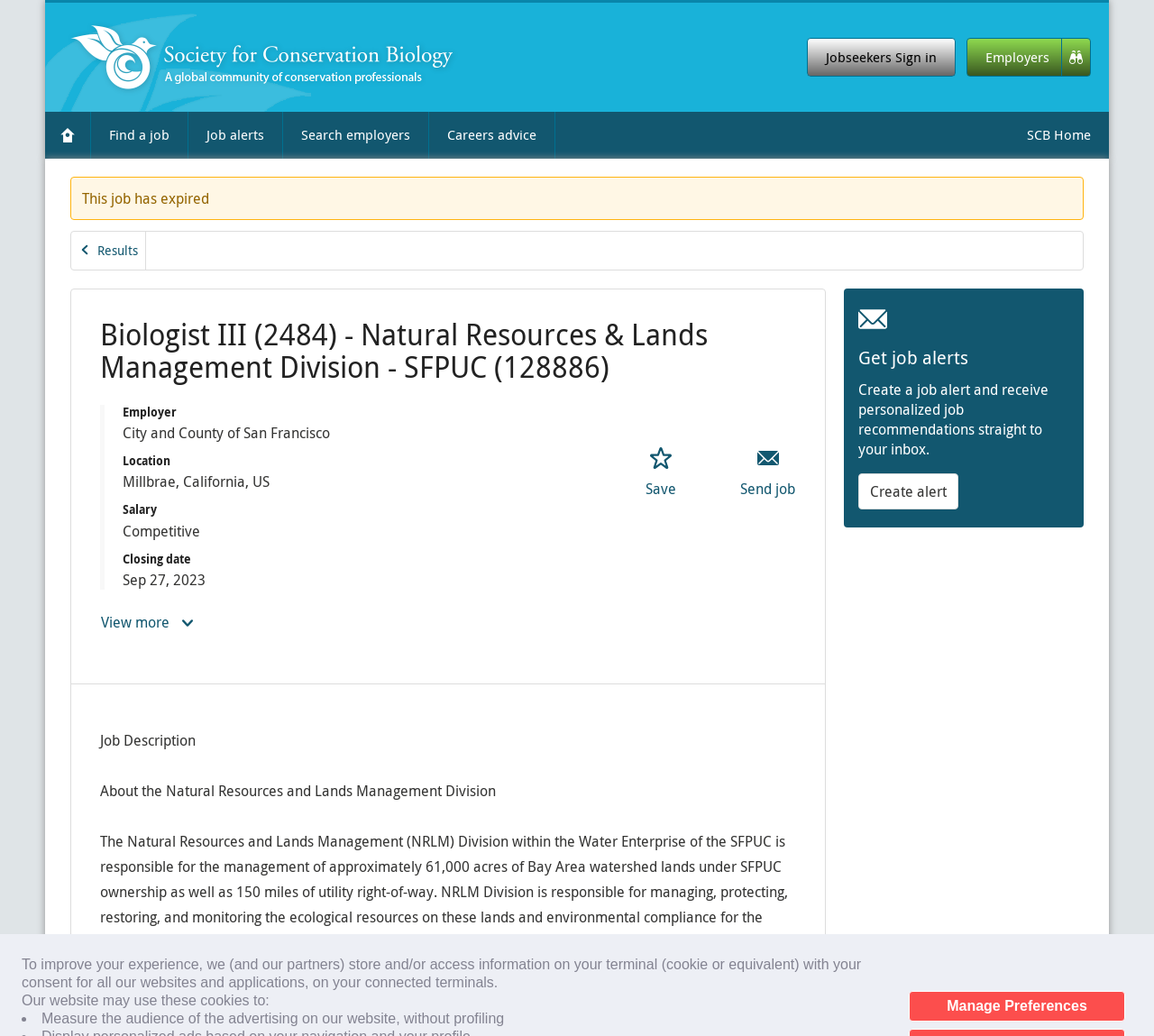Please determine the primary heading and provide its text.

Biologist III (2484) - Natural Resources & Lands Management Division - SFPUC (128886)